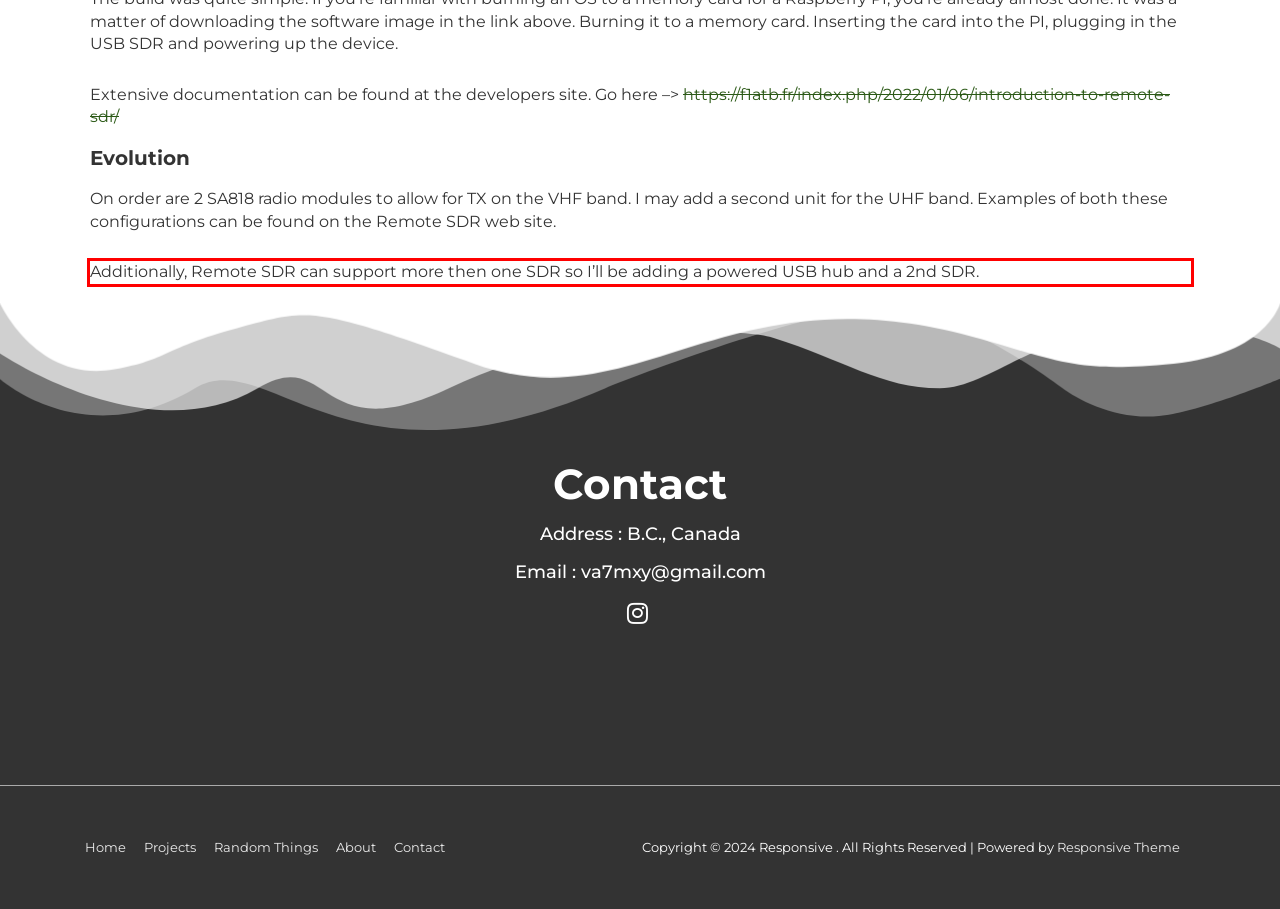From the provided screenshot, extract the text content that is enclosed within the red bounding box.

Additionally, Remote SDR can support more then one SDR so I’ll be adding a powered USB hub and a 2nd SDR.